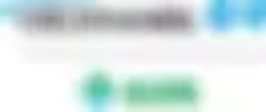Convey a rich and detailed description of the image.

The image features the logo of BCBS-AHN, which represents Blue Cross Blue Shield of the Allegheny Health Network. Positioned near a series of buttons for sharing content on popular social media platforms, this logo emphasizes the organization's commitment to health and wellness in the community. The overall layout suggests an engagement approach, inviting users to connect through various online channels. This design likely aims to enhance visibility and accessibility in their outreach efforts.